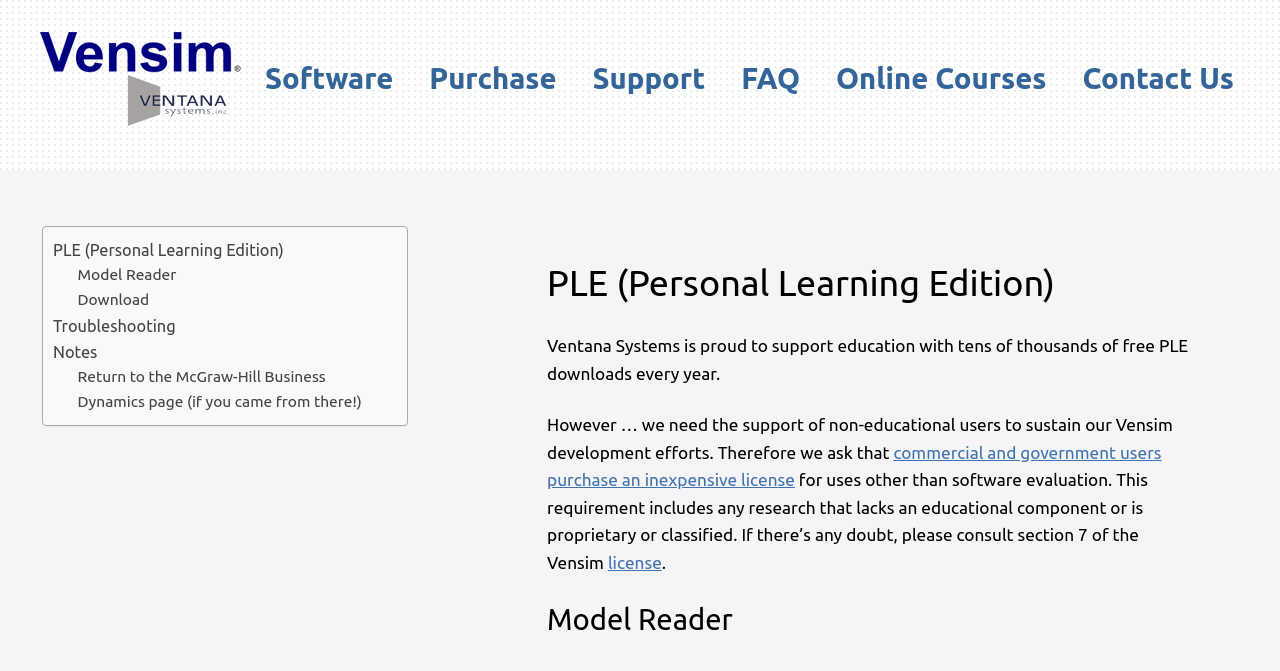Identify the bounding box coordinates for the region to click in order to carry out this instruction: "Go to the Model Reader page". Provide the coordinates using four float numbers between 0 and 1, formatted as [left, top, right, bottom].

[0.061, 0.392, 0.138, 0.429]